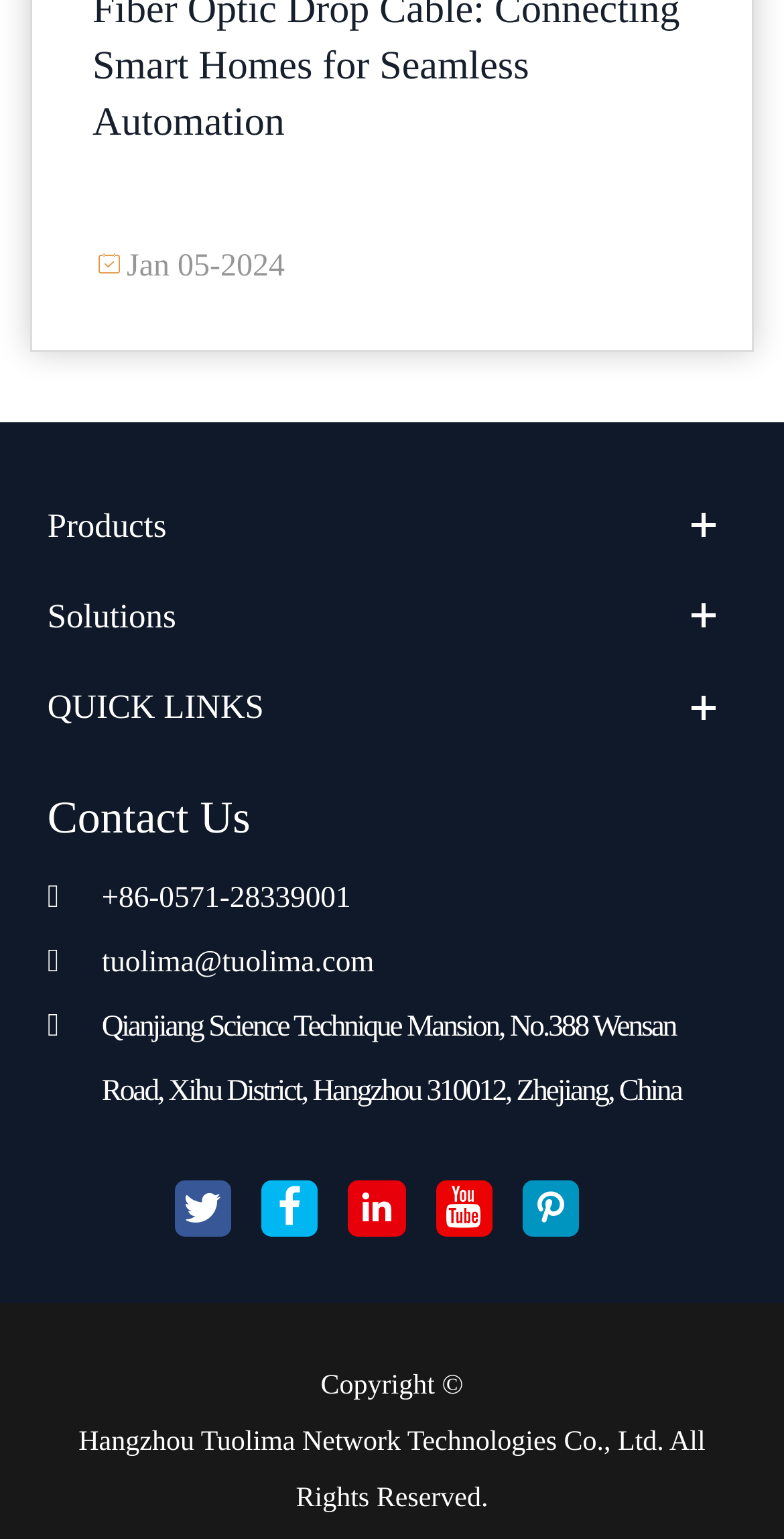What is the contact phone number of the company?
Refer to the image and give a detailed answer to the question.

The contact phone number of the company can be found in the 'Contact Us' section of the webpage, which is '+86-0571-28339001'.